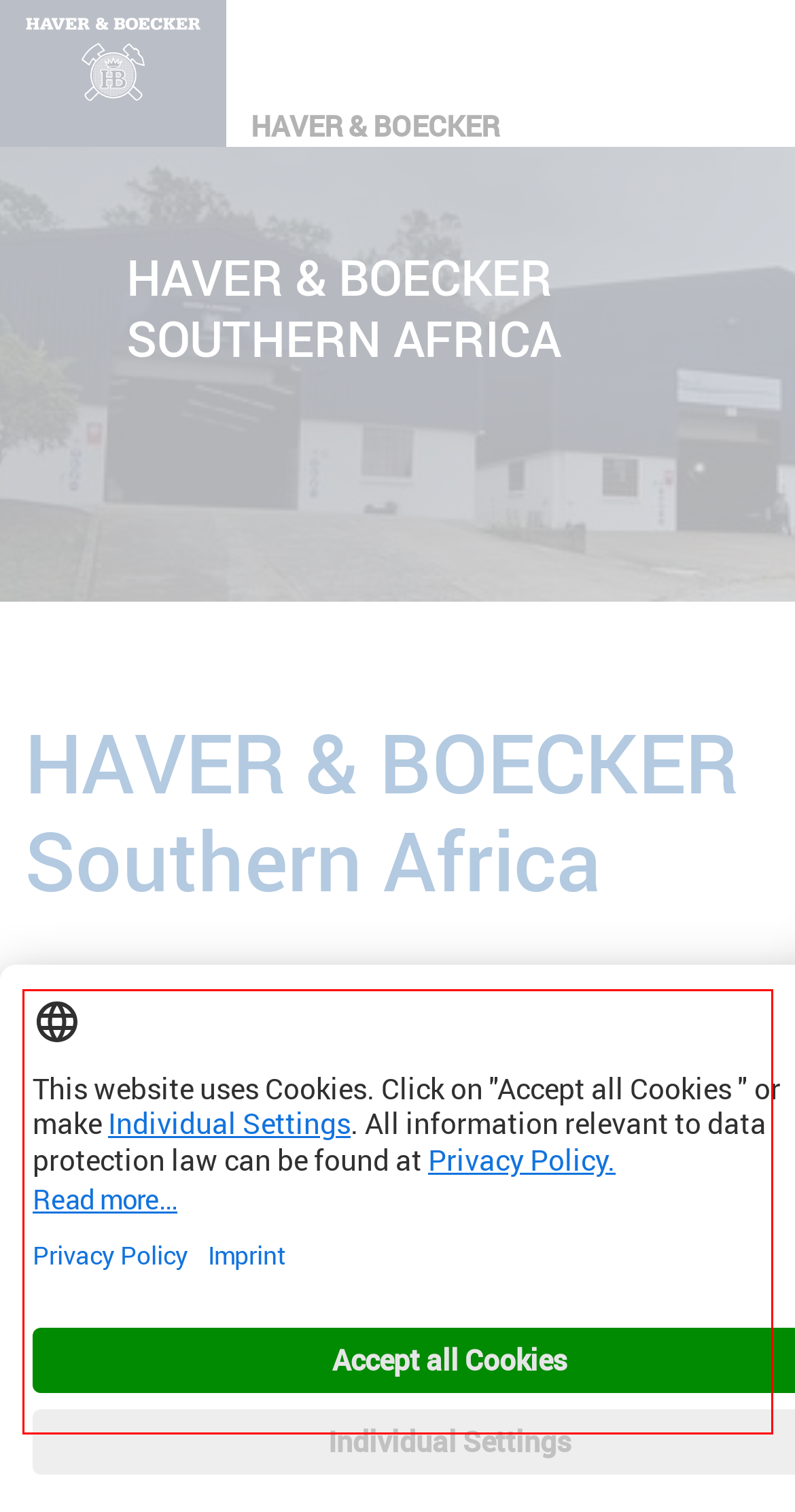From the provided screenshot, extract the text content that is enclosed within the red bounding box.

Haver & Boecker Southern Africa (HSA), a proud subsidiary of HAVER & BOECKER, a global leader in high-performance packing and processing technologies. With over 130 years of expertise, HSA collaborates closely with industries such as mining, cement, chemicals, and food to optimize processing operations.